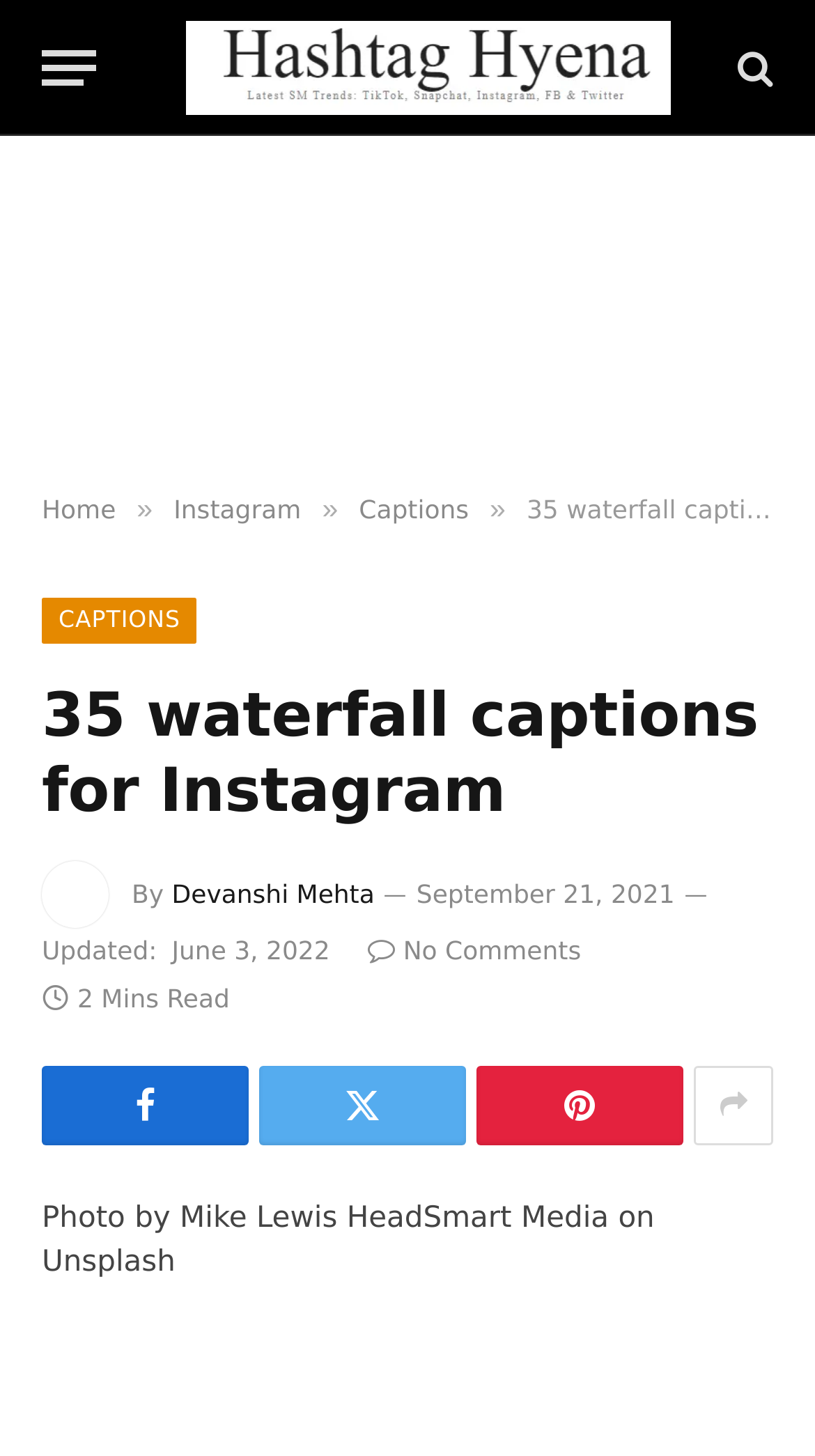Please locate the clickable area by providing the bounding box coordinates to follow this instruction: "Visit the Hashtag Hyena website".

[0.195, 0.0, 0.856, 0.093]